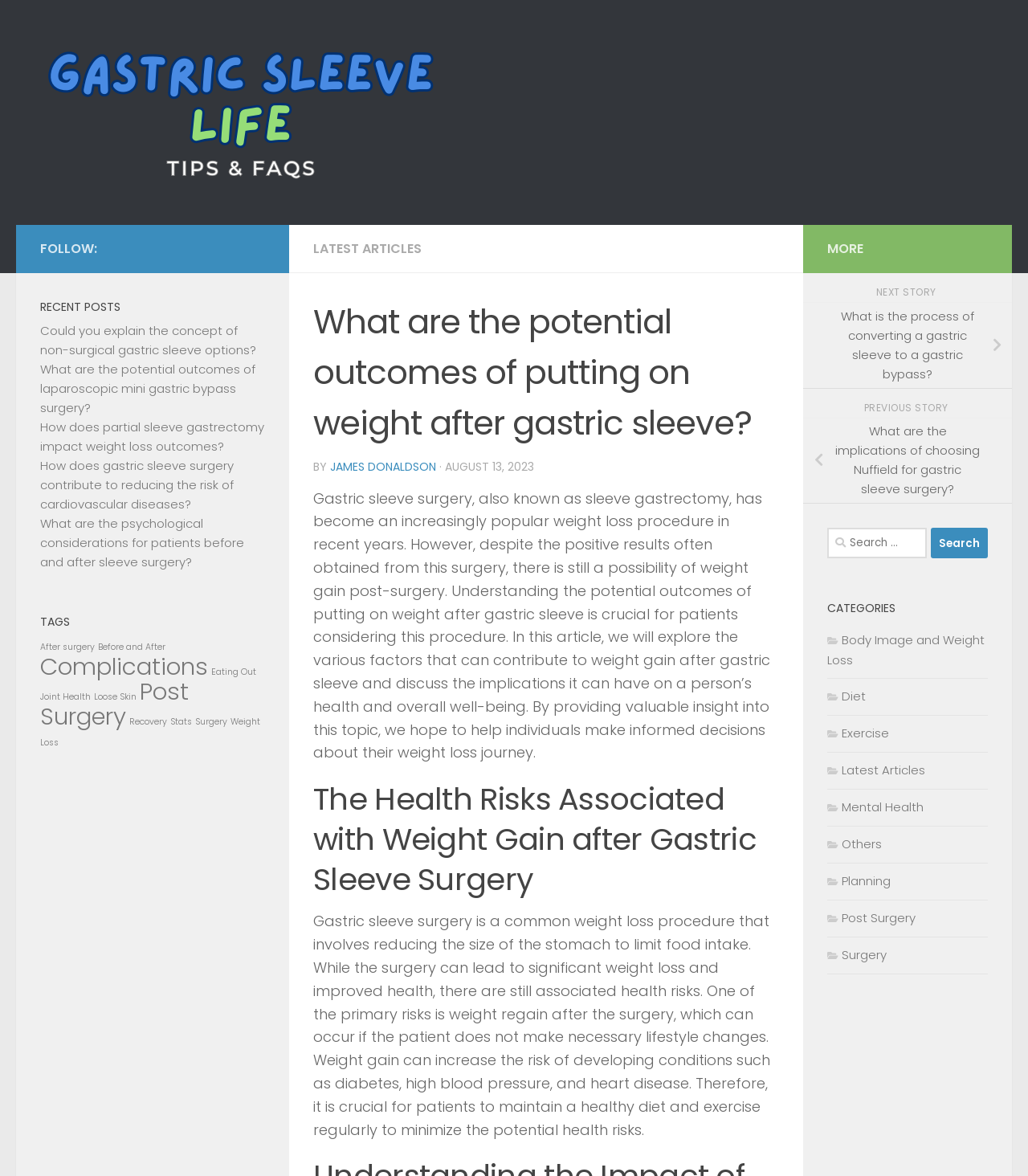Locate and extract the text of the main heading on the webpage.

What are the potential outcomes of putting on weight after gastric sleeve?